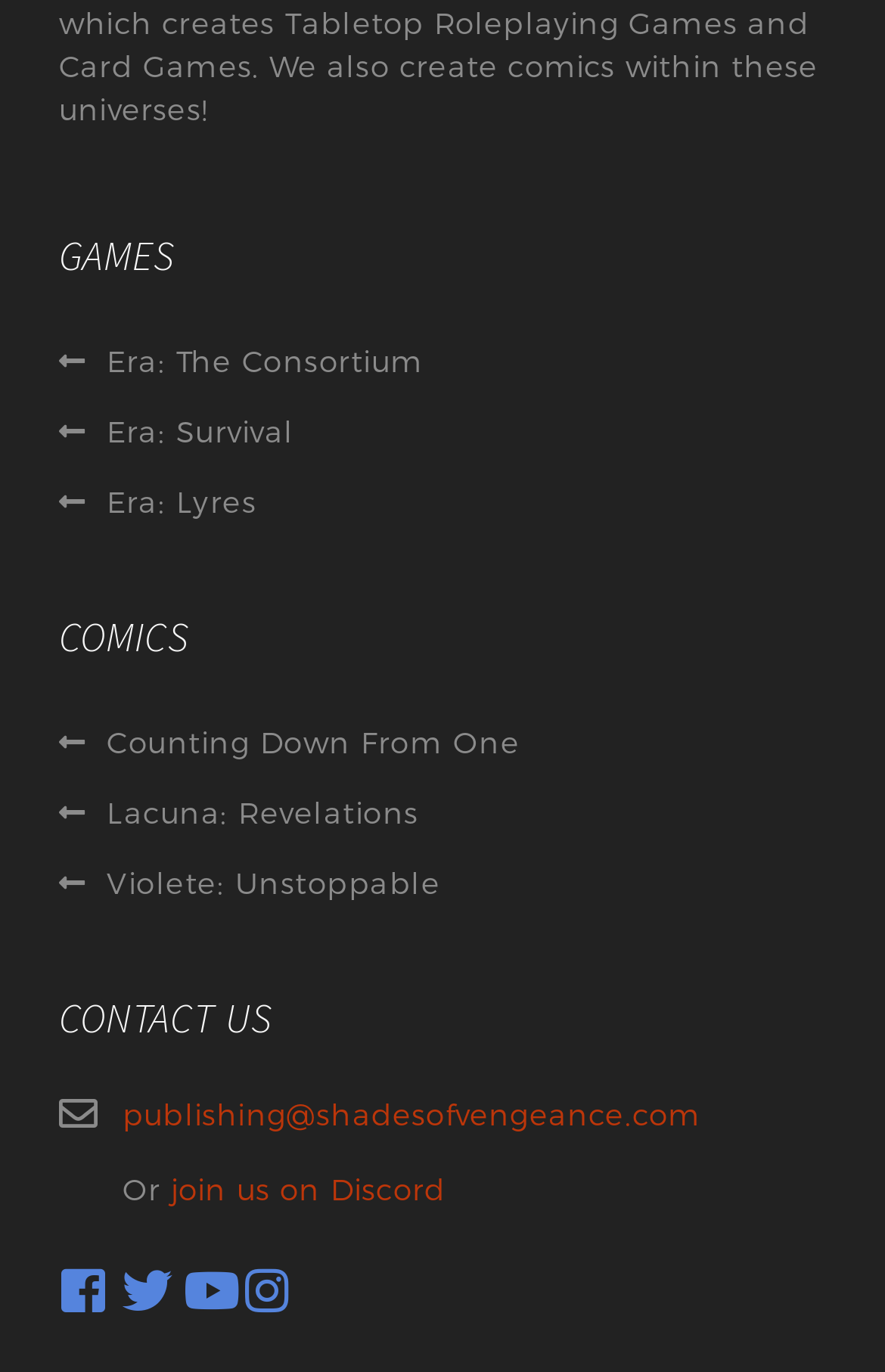Find the bounding box coordinates for the area you need to click to carry out the instruction: "Click on Era: The Consortium". The coordinates should be four float numbers between 0 and 1, indicated as [left, top, right, bottom].

[0.067, 0.249, 0.478, 0.281]